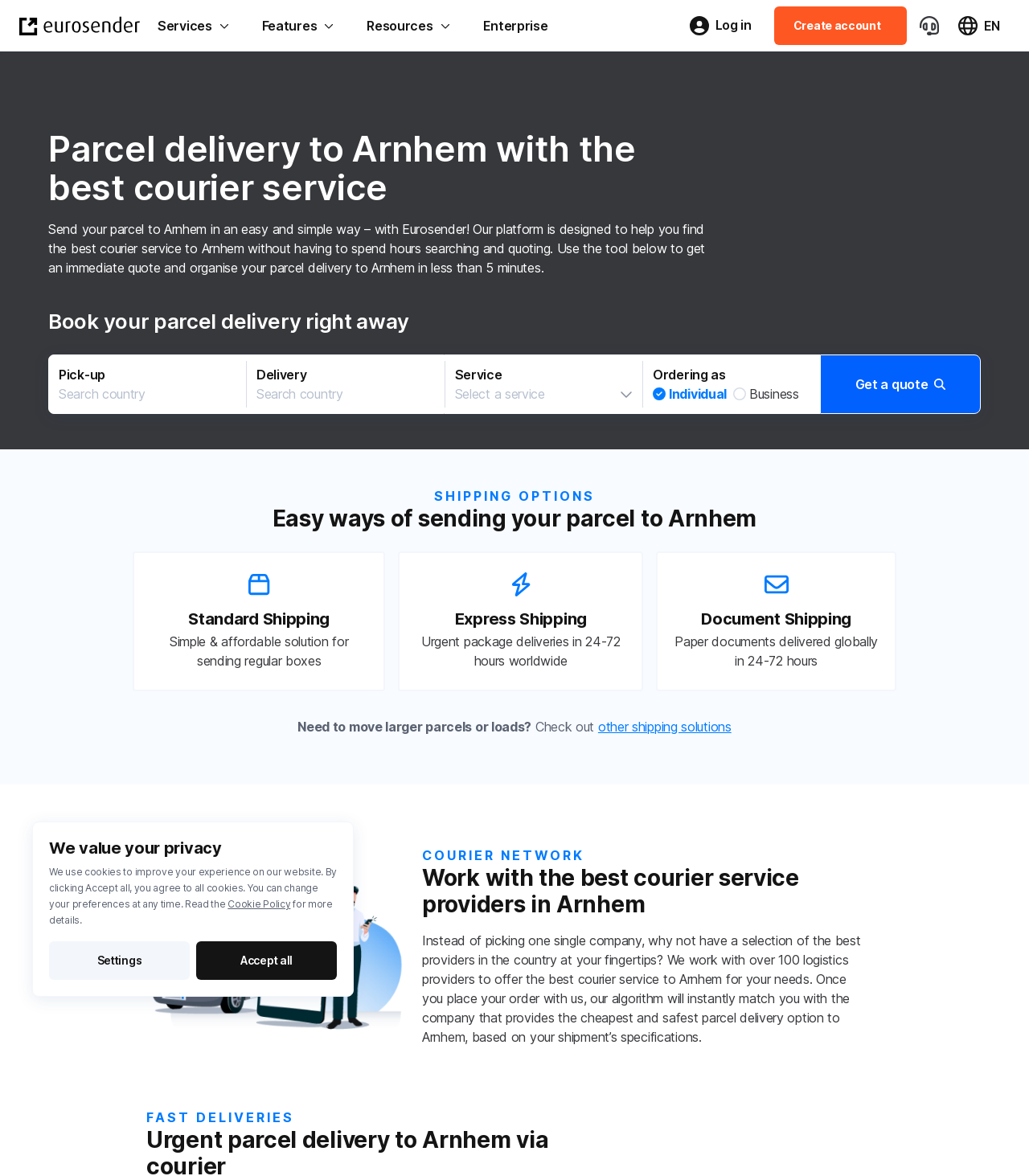Please determine the bounding box of the UI element that matches this description: Pick-upSearch country. The coordinates should be given as (top-left x, top-left y, bottom-right x, bottom-right y), with all values between 0 and 1.

[0.051, 0.305, 0.236, 0.349]